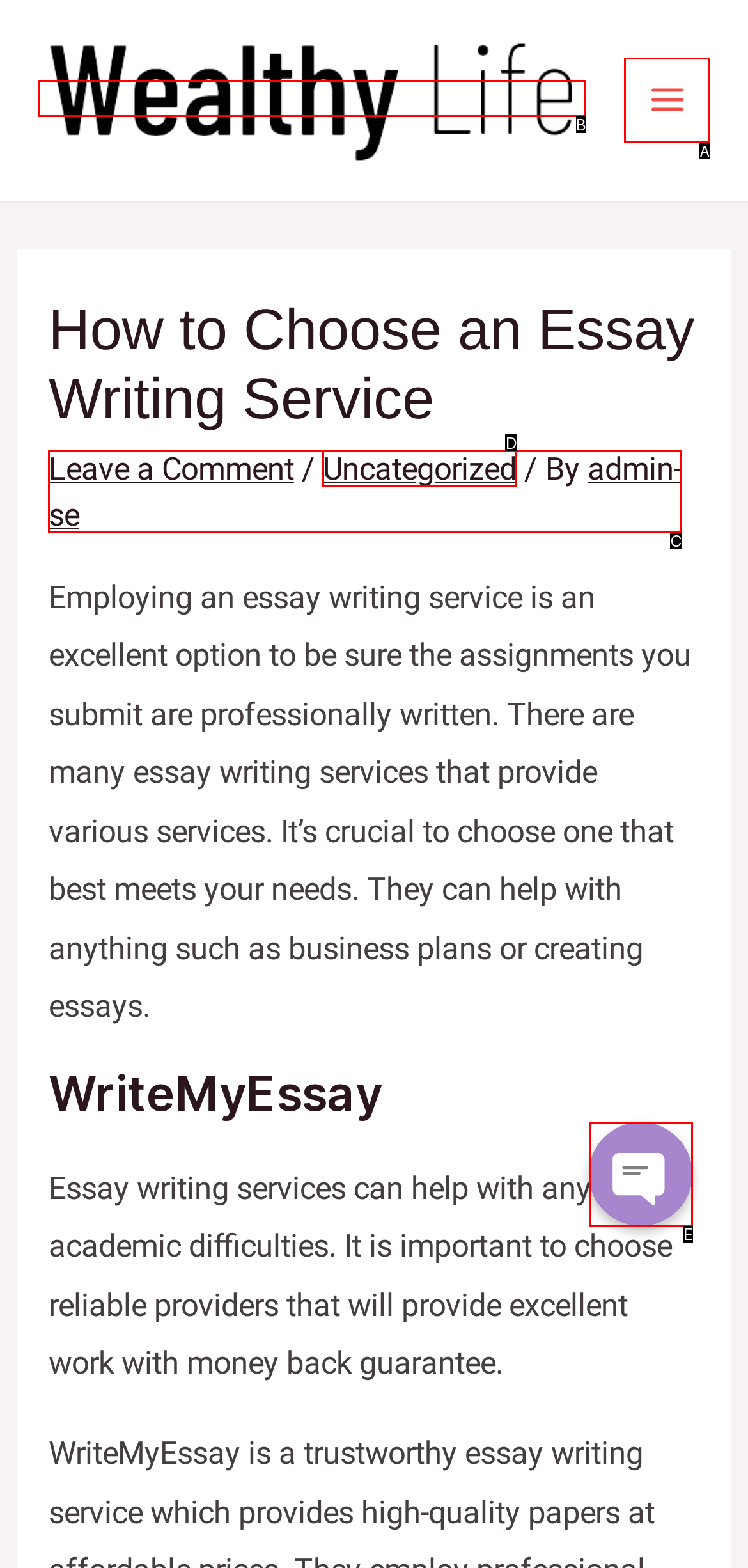Identify the matching UI element based on the description: Main Menu
Reply with the letter from the available choices.

A